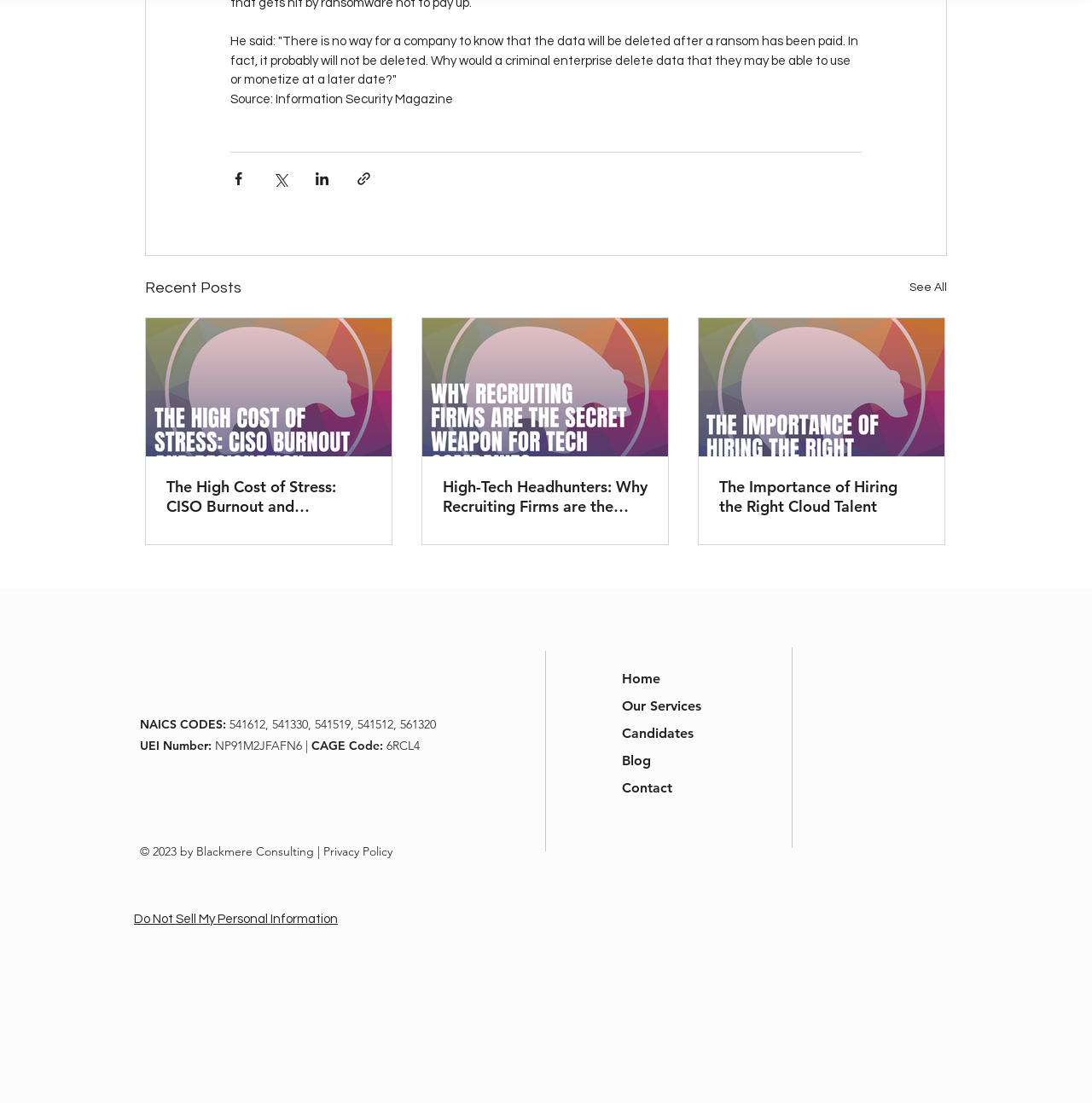Locate the bounding box coordinates of the area you need to click to fulfill this instruction: 'Go to the home page'. The coordinates must be in the form of four float numbers ranging from 0 to 1: [left, top, right, bottom].

[0.57, 0.603, 0.649, 0.628]